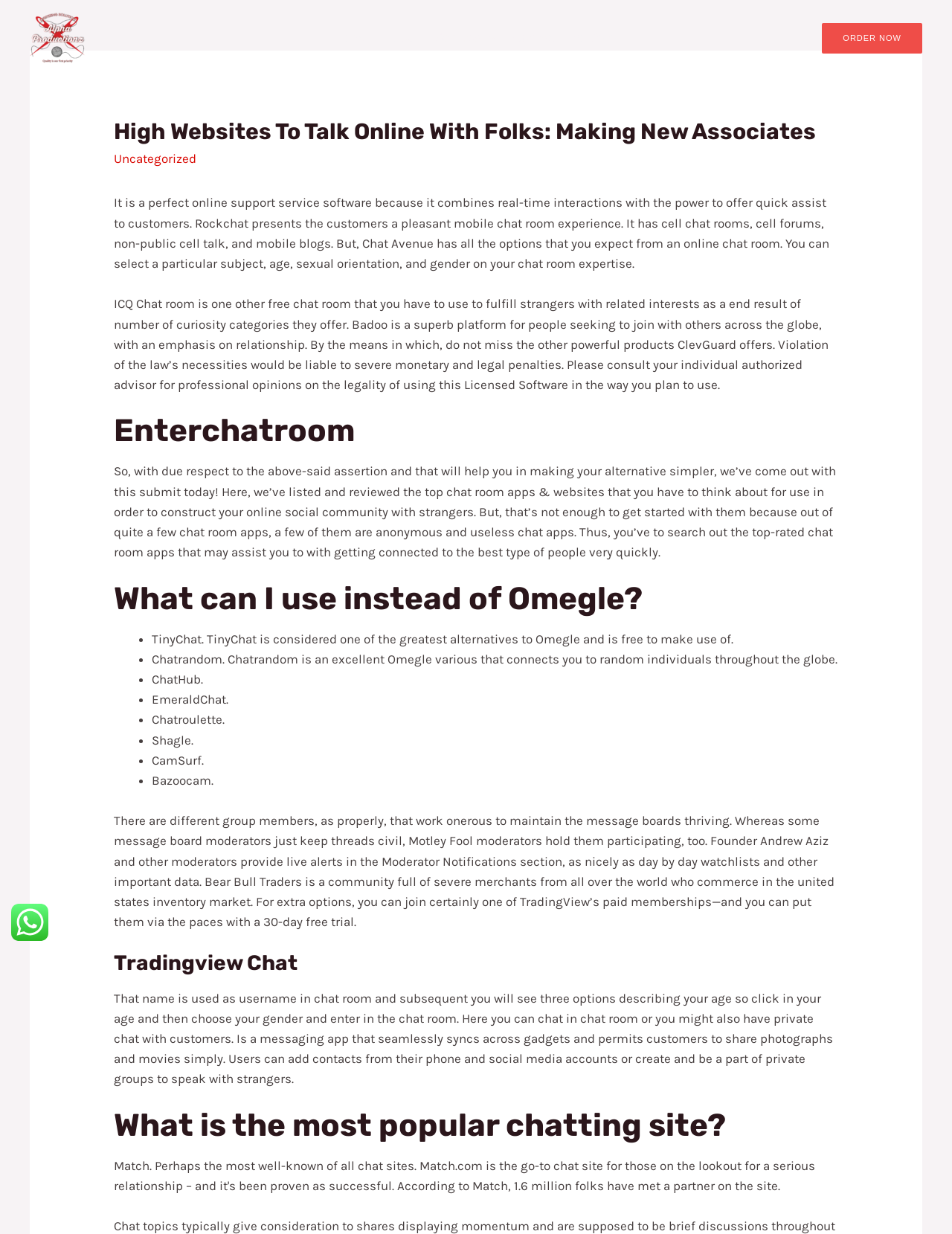Provide the bounding box coordinates of the HTML element this sentence describes: "Home".

[0.344, 0.026, 0.396, 0.036]